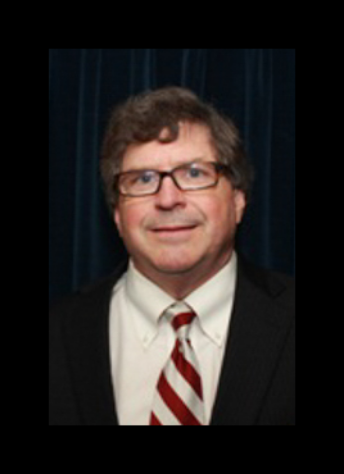Provide an in-depth description of the image.

This image features a professional portrait of Tim Wadsworth, a former representative from Alabama. He is depicted wearing a formal suit and a striped tie, conveying a polished and authoritative appearance. The dark backdrop suggests a setting suitable for official or governmental roles, emphasizing his political stature. As a member of the Alabama House of Representatives, Wadsworth has been involved in legislative activities, reflecting his commitment to public service. The image contributes to his profile as a dedicated politician representing Alabama's 14th district.